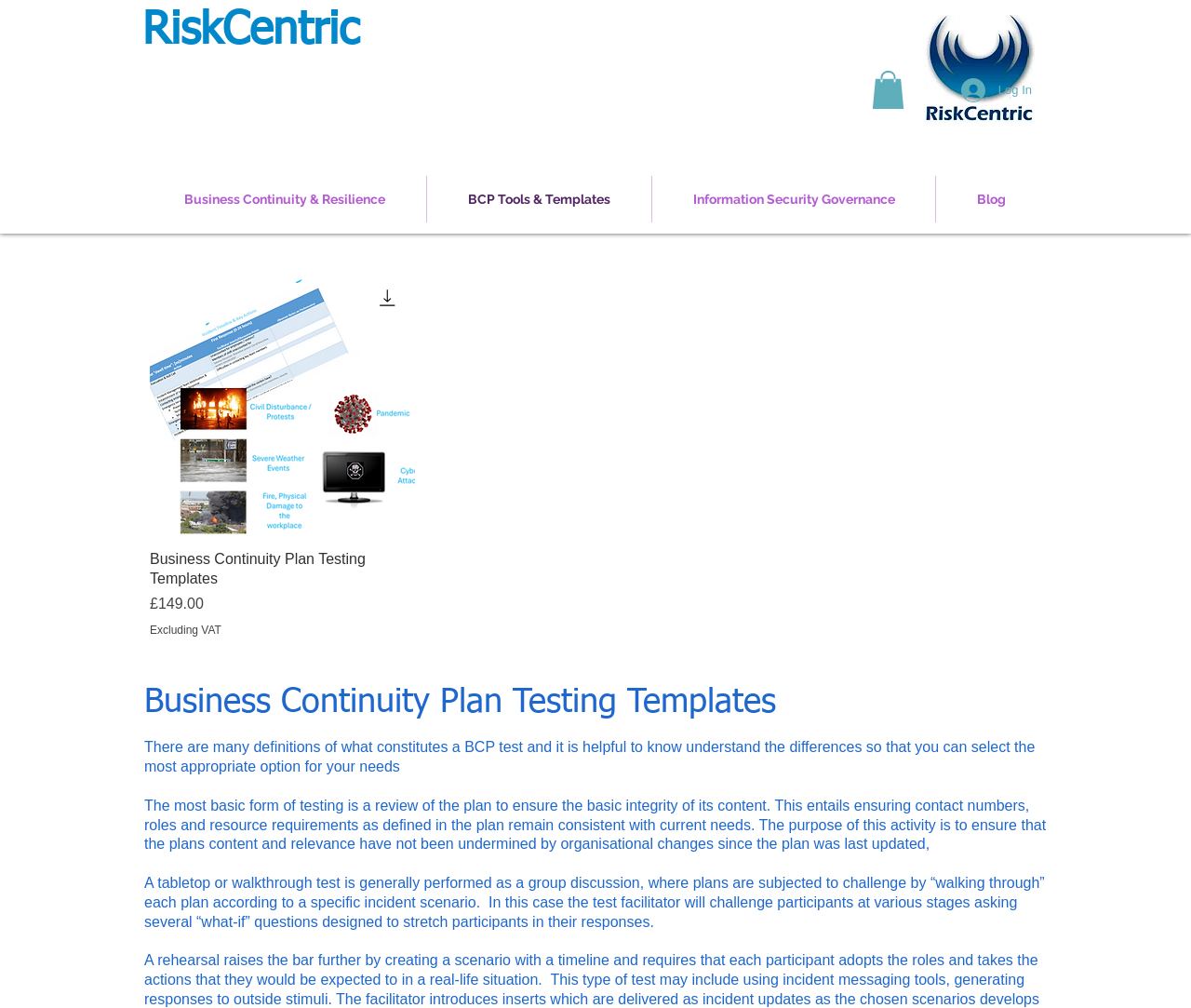Identify the bounding box of the UI element that matches this description: "BCP Tools & Templates".

[0.359, 0.175, 0.547, 0.221]